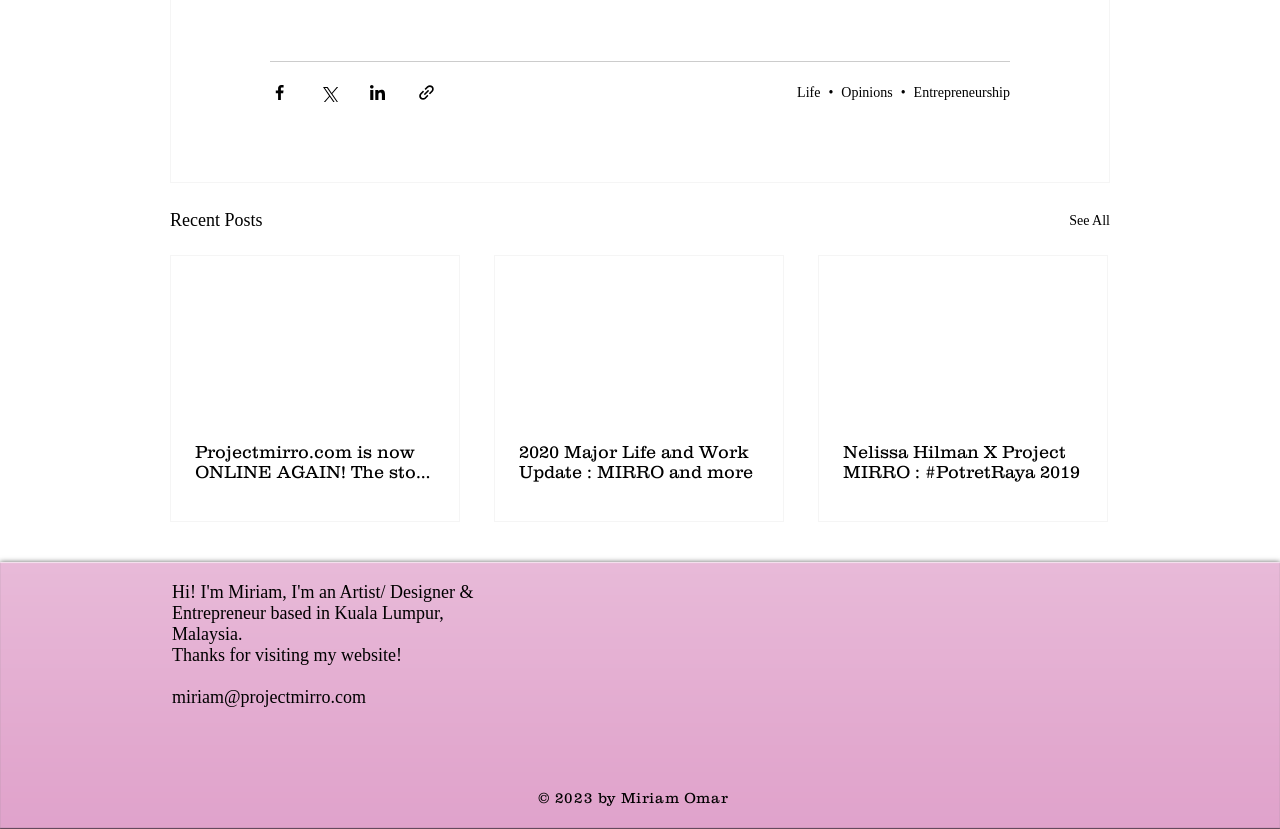Please locate the bounding box coordinates of the element that needs to be clicked to achieve the following instruction: "Contact Miriam Omar via email". The coordinates should be four float numbers between 0 and 1, i.e., [left, top, right, bottom].

[0.134, 0.829, 0.286, 0.853]